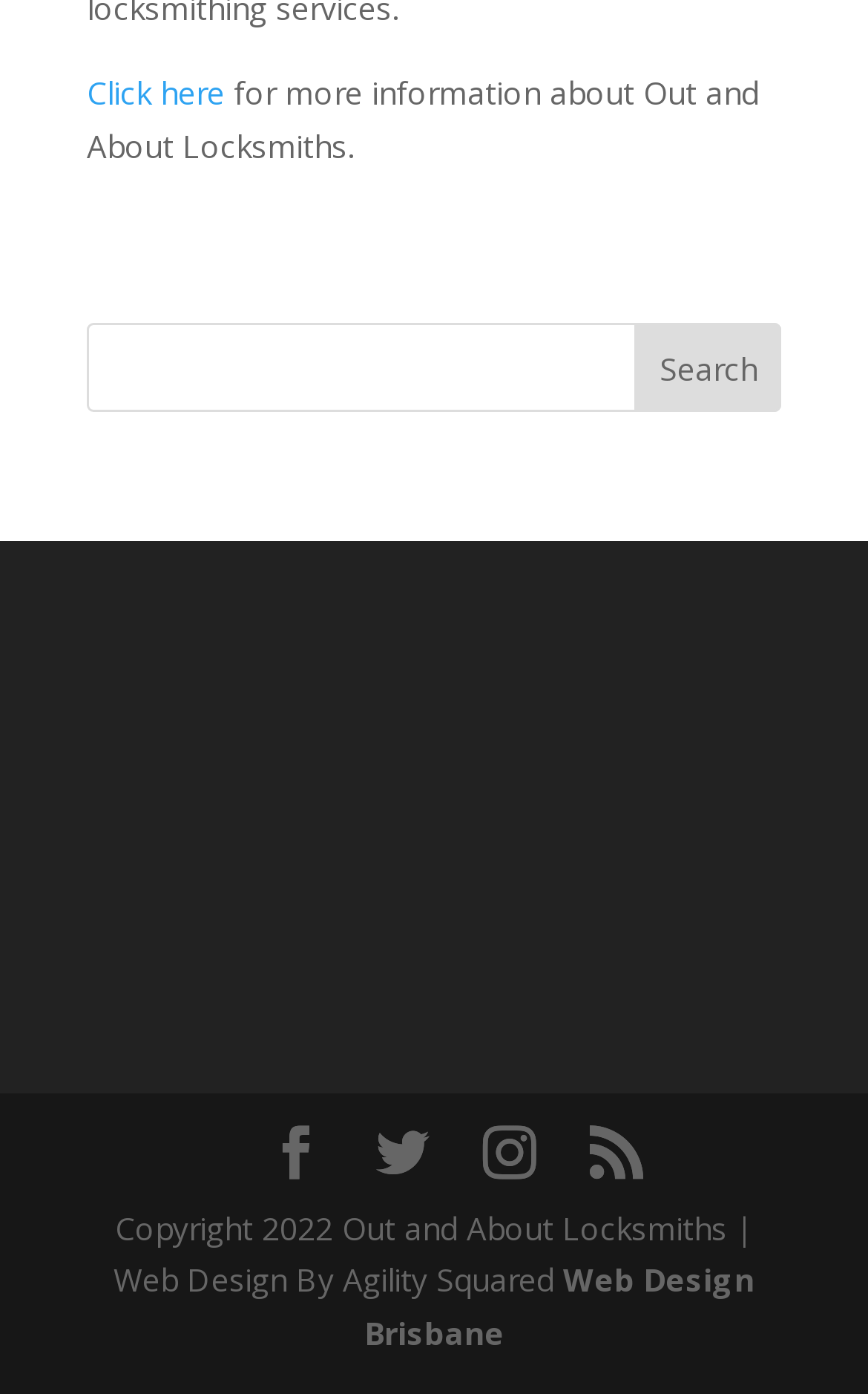Please answer the following question using a single word or phrase: 
How many social media links are present?

4